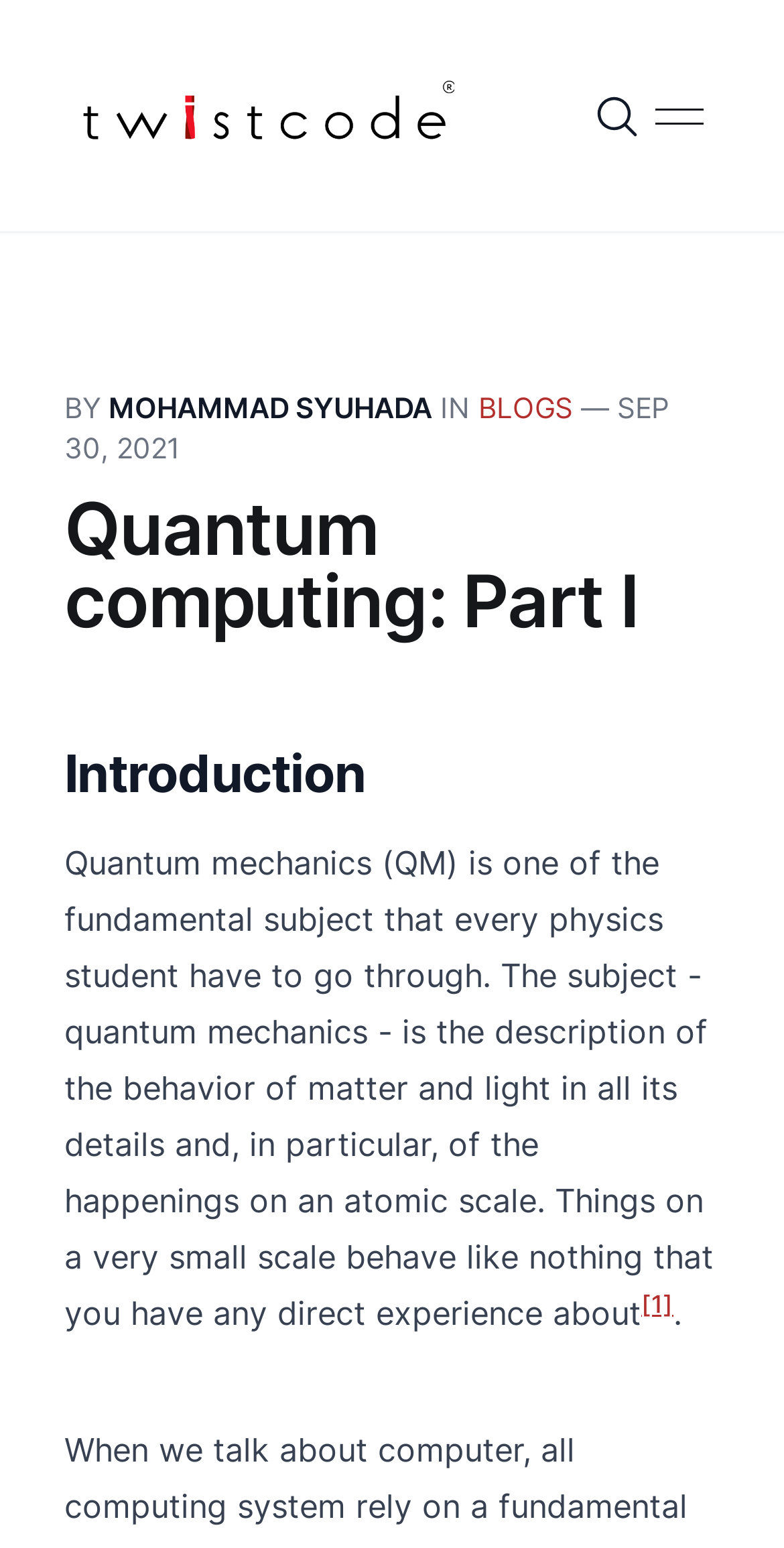What is the date of the blog post?
From the image, respond with a single word or phrase.

SEP 30, 2021